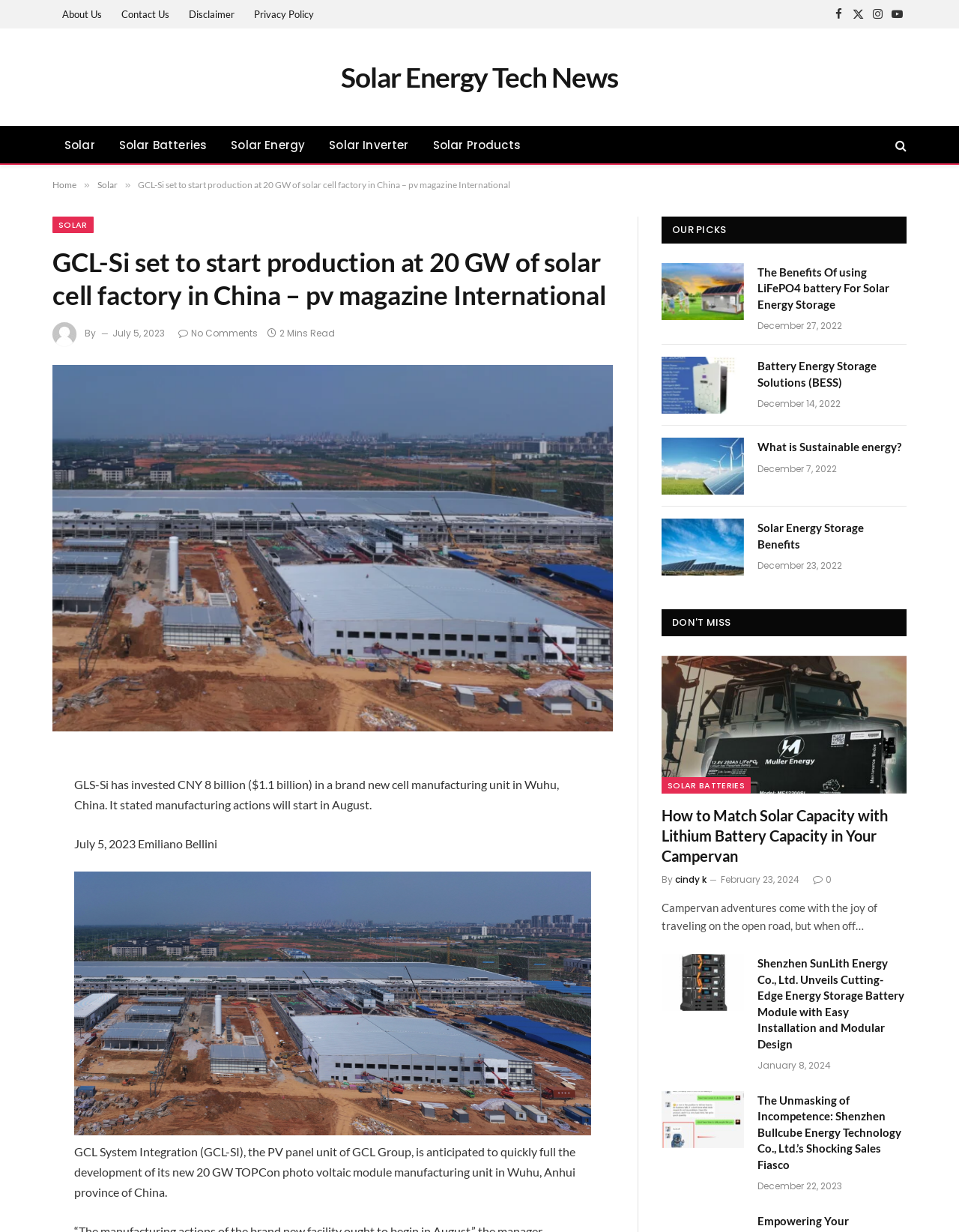What is the category of the article?
Provide a detailed answer to the question, using the image to inform your response.

I determined the category of the article by looking at the links in the top navigation bar, which include 'Solar Energy Tech News', 'Solar', 'Solar Batteries', 'Solar Energy', 'Solar Inverter', and 'Solar Products'. This suggests that the article is related to solar energy.